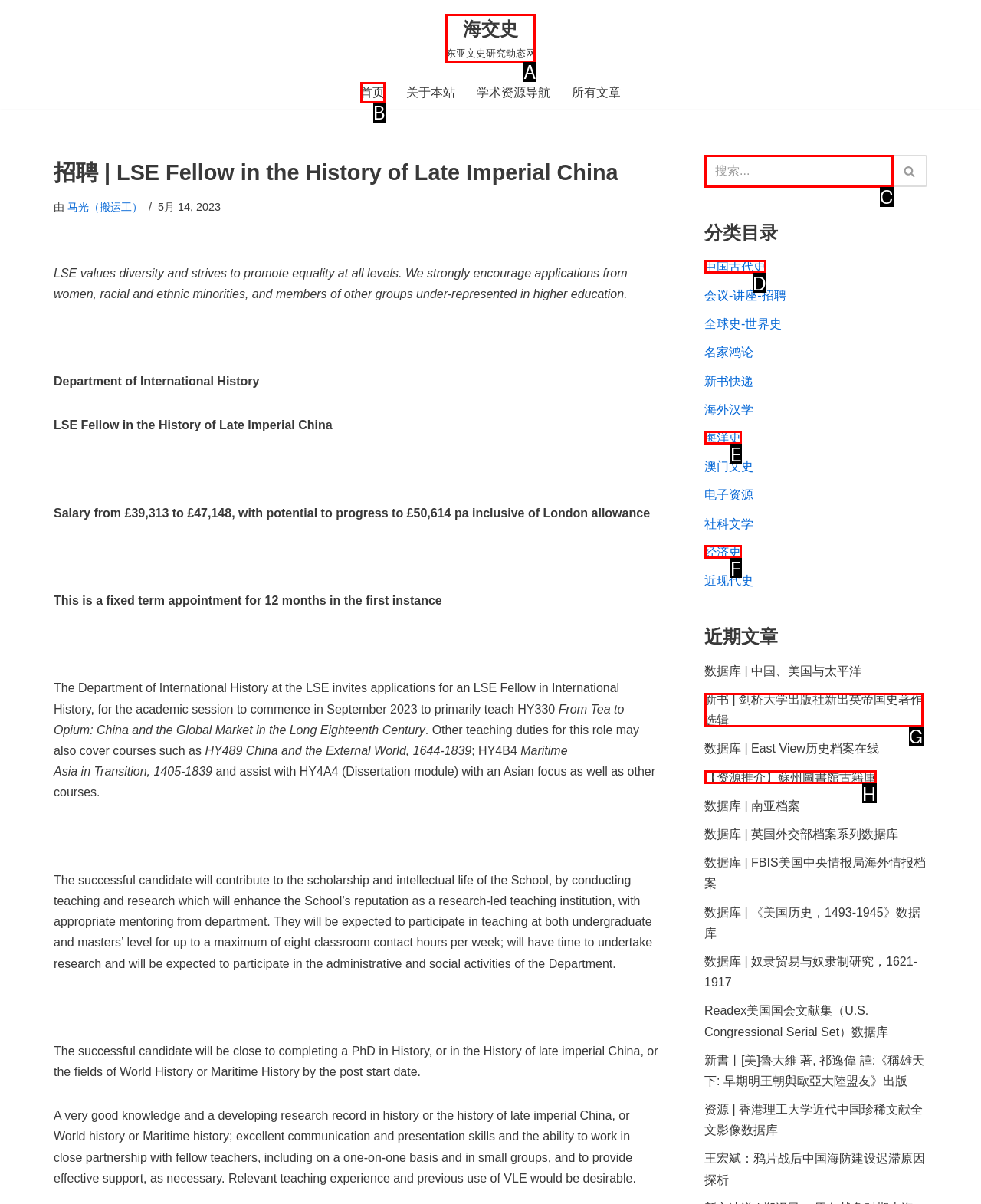Identify the letter of the option that best matches the following description: parent_node: 搜索... aria-label="搜索" name="s" placeholder="搜索...". Respond with the letter directly.

C